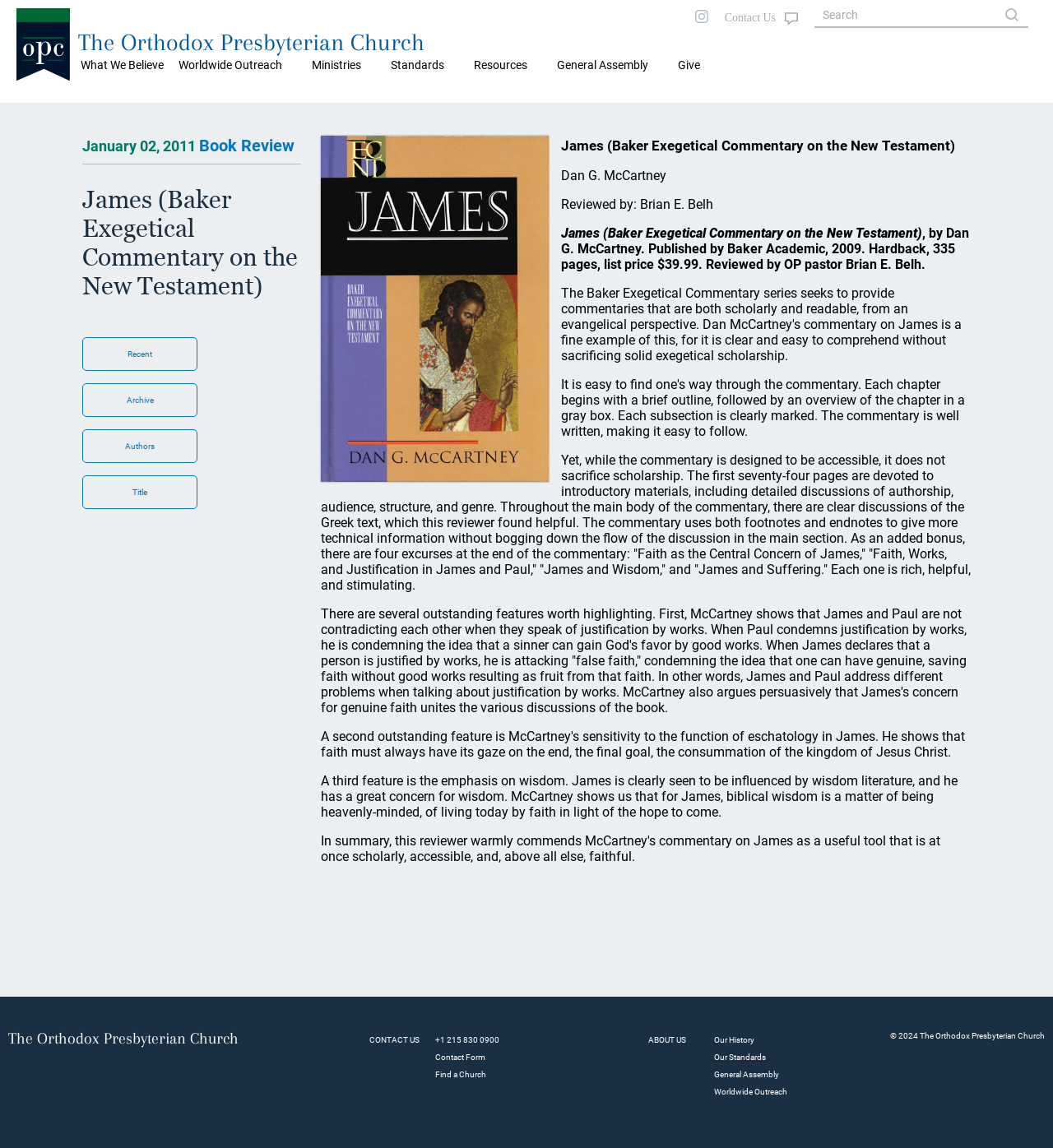What is the author of the book being reviewed?
Based on the image, give a one-word or short phrase answer.

Dan G. McCartney